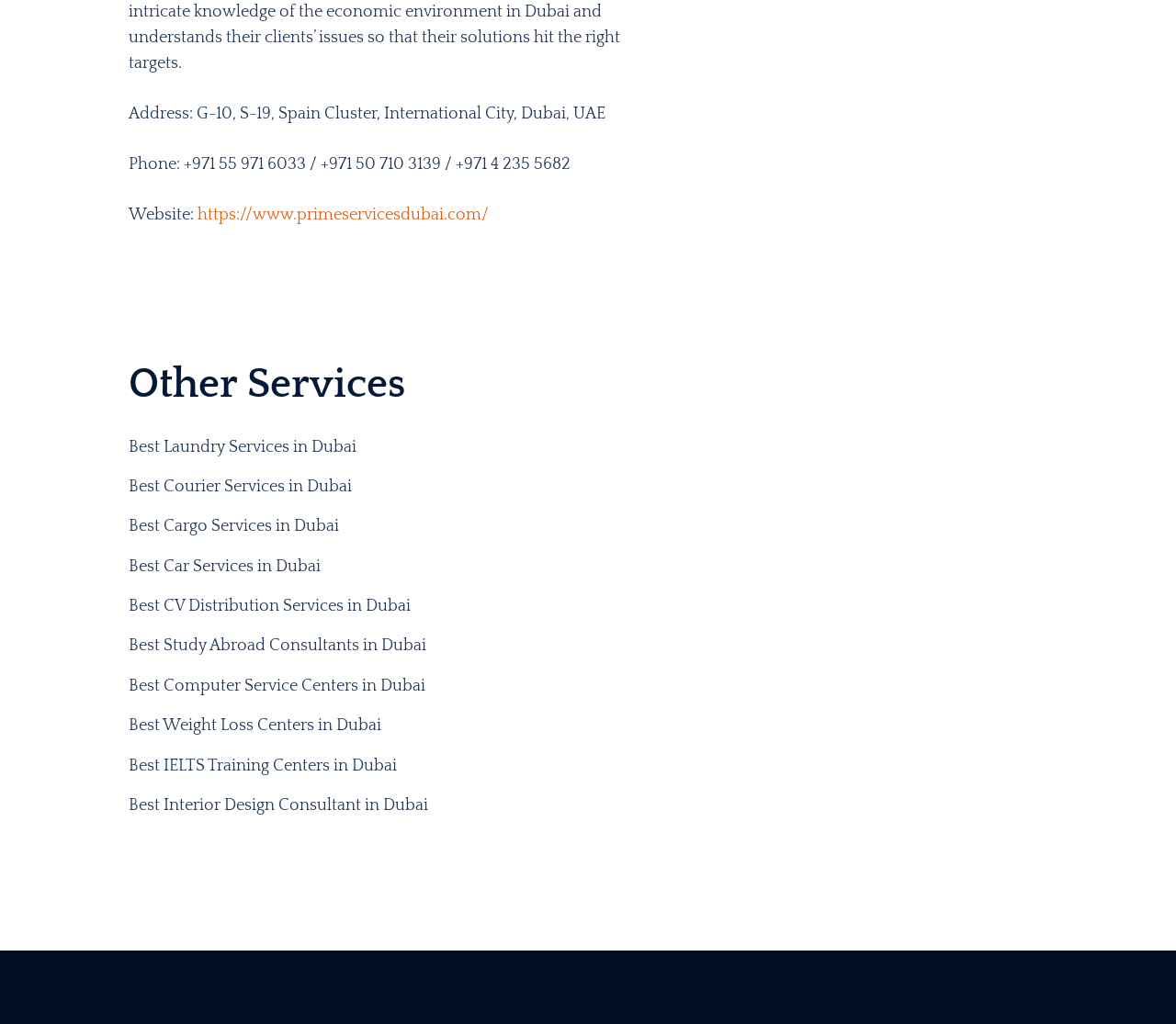What is the address of the company?
Using the information from the image, give a concise answer in one word or a short phrase.

G-10, S-19, Spain Cluster, International City, Dubai, UAE